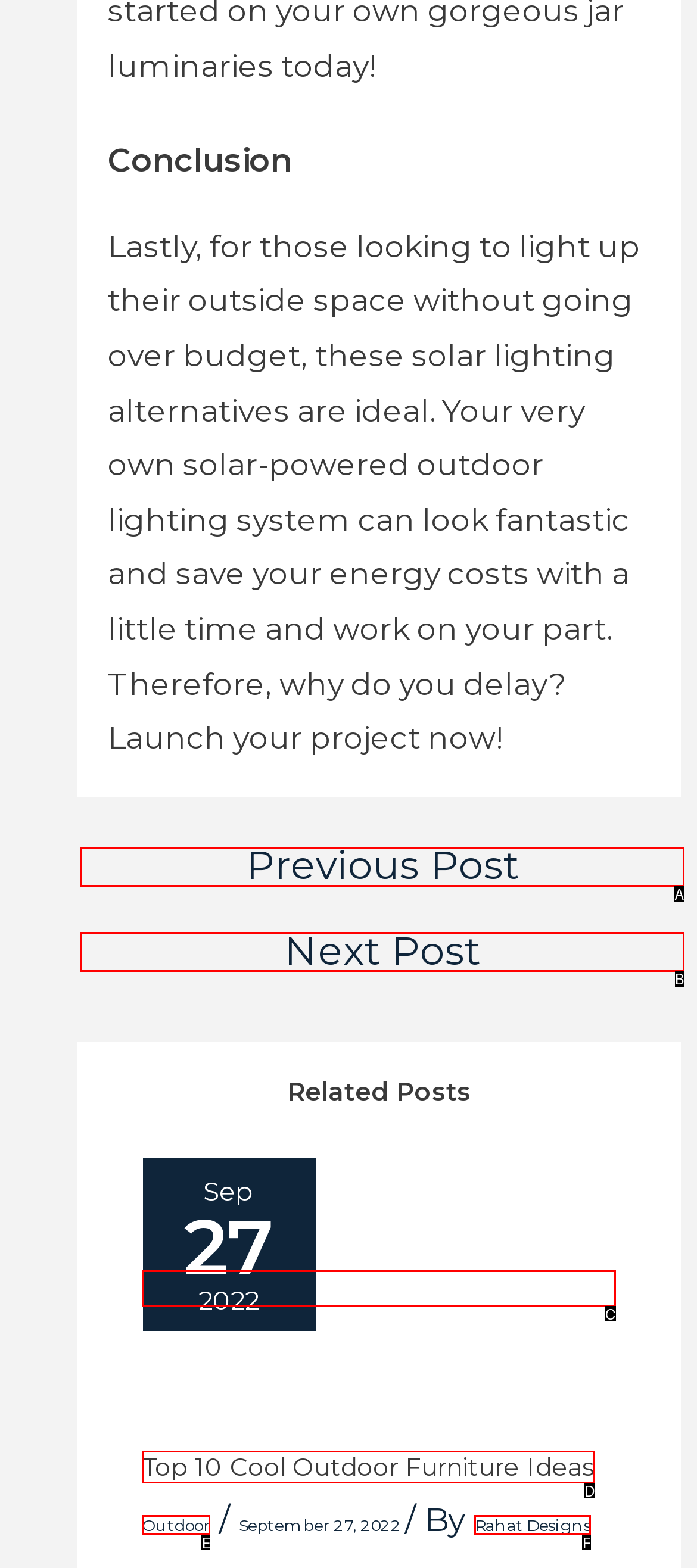Identify the letter of the UI element that corresponds to: Rahat Designs
Respond with the letter of the option directly.

F